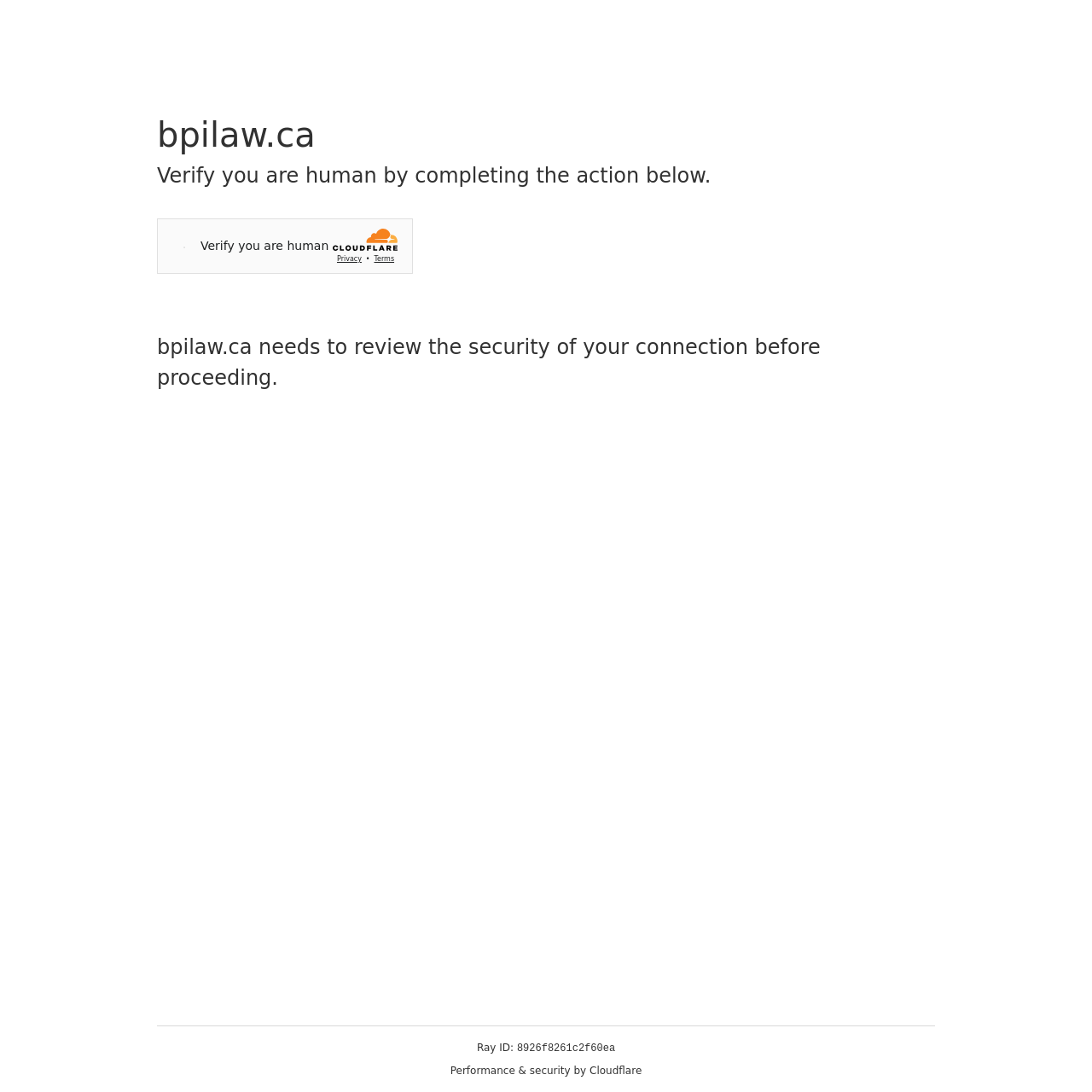Why is the website reviewing the security of the connection?
Using the visual information, answer the question in a single word or phrase.

To ensure security